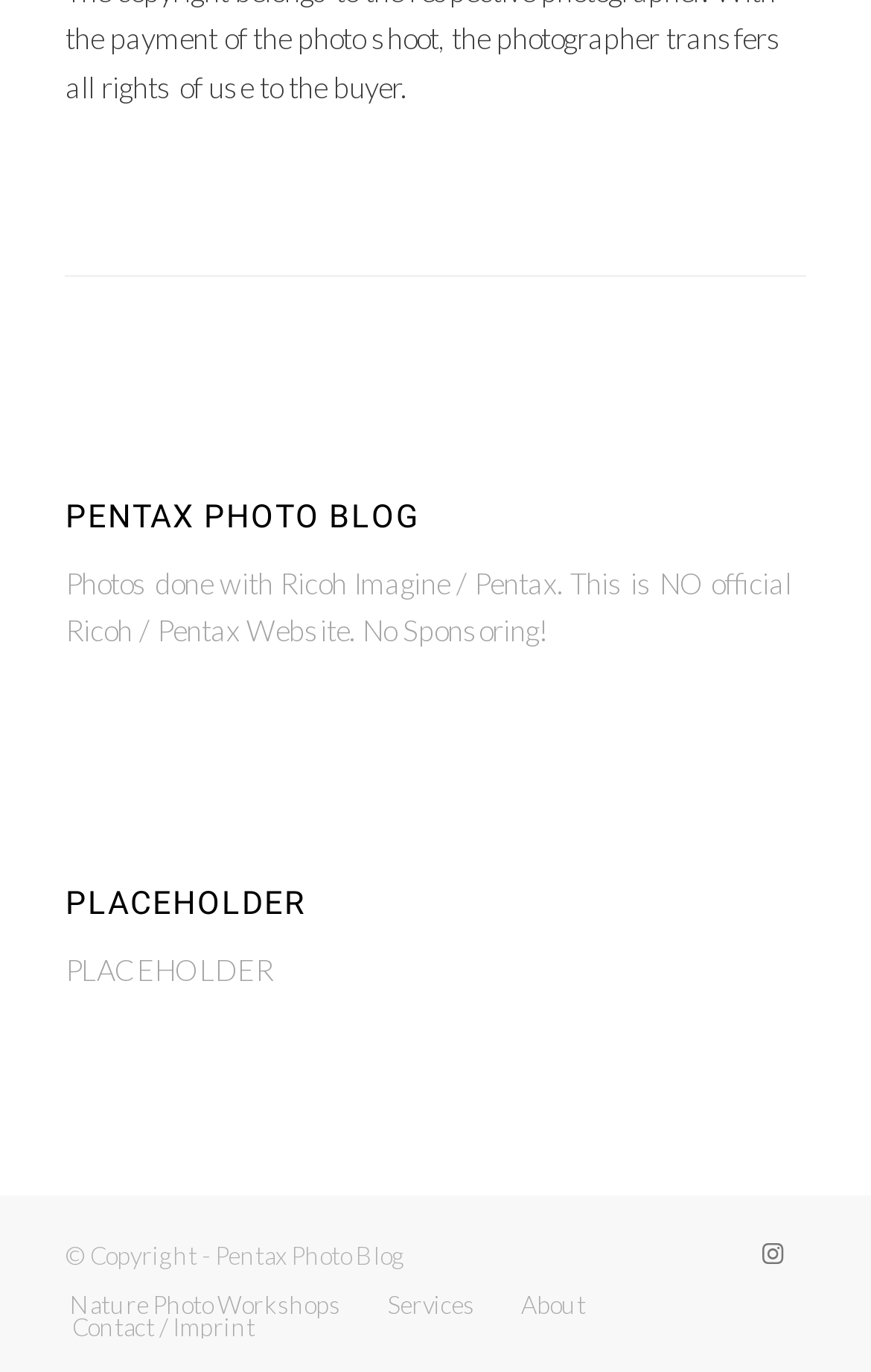What is the name of the social media platform linked?
Refer to the image and provide a one-word or short phrase answer.

Instagram